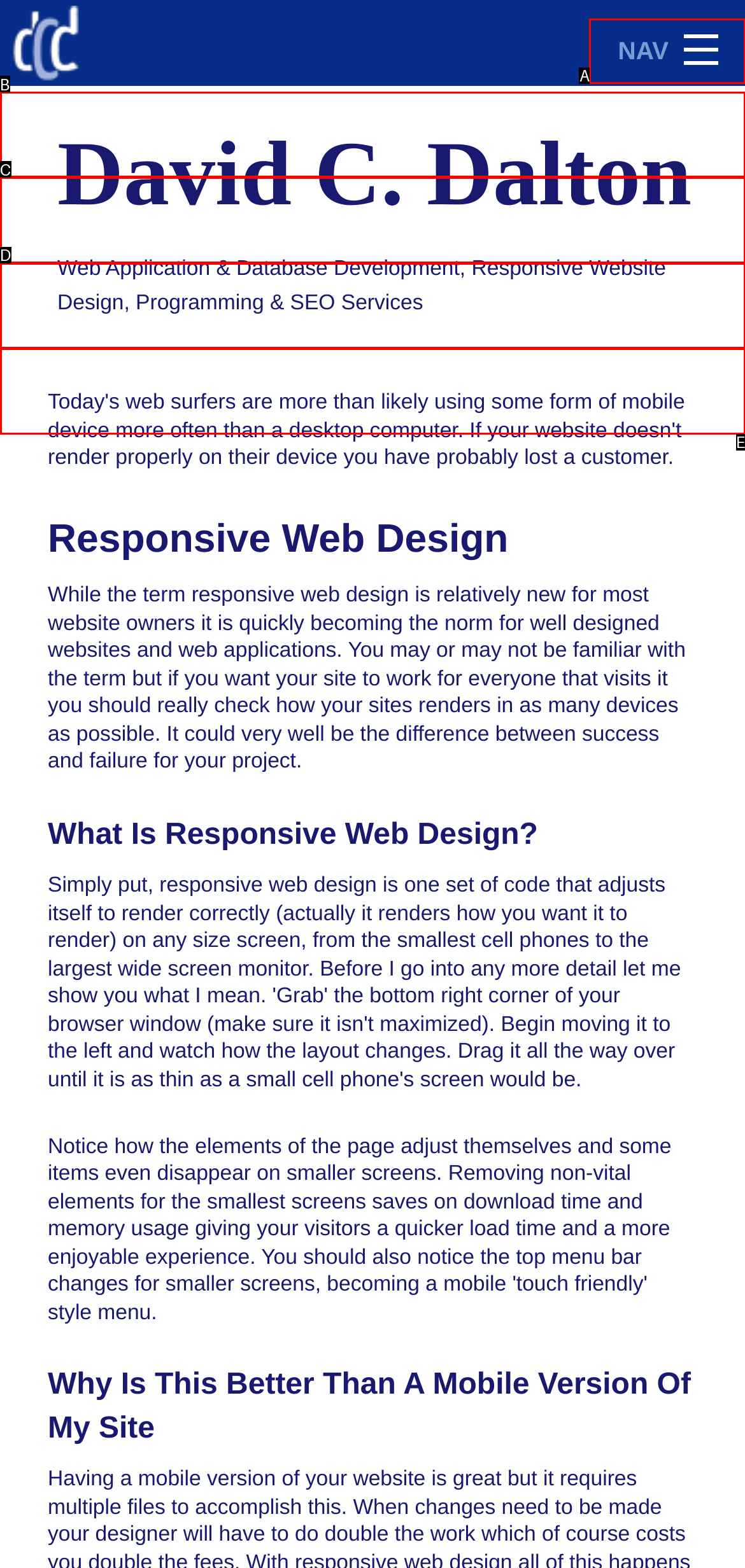Identify the HTML element that corresponds to the description: portfolio Provide the letter of the matching option directly from the choices.

C